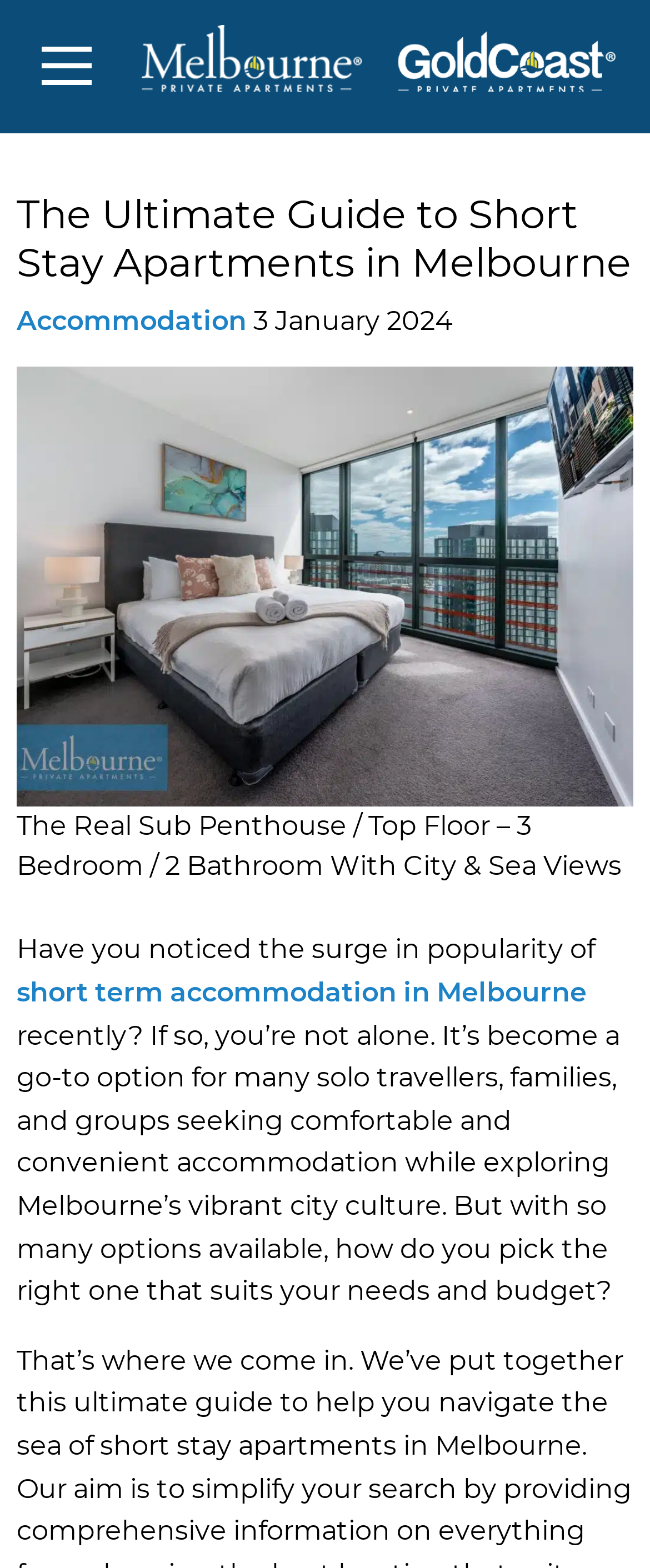What is the date mentioned on the webpage?
Using the details from the image, give an elaborate explanation to answer the question.

The date '3 January 2024' is mentioned on the webpage, which can be found in the StaticText element with the bounding box coordinates [0.39, 0.194, 0.697, 0.214].